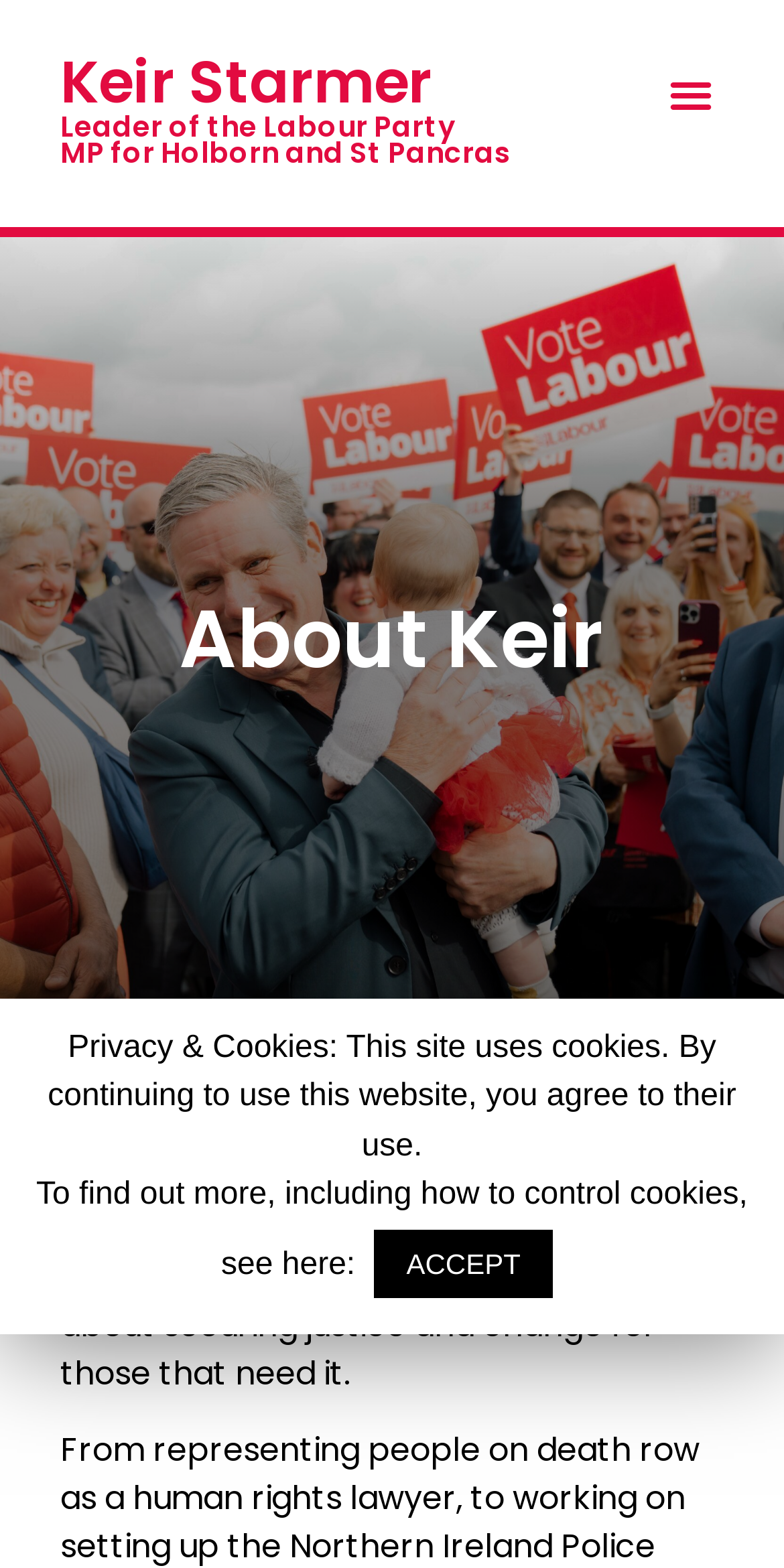Give a one-word or short phrase answer to this question: 
What is the name of Keir Starmer's constituency?

Holborn and St Pancras